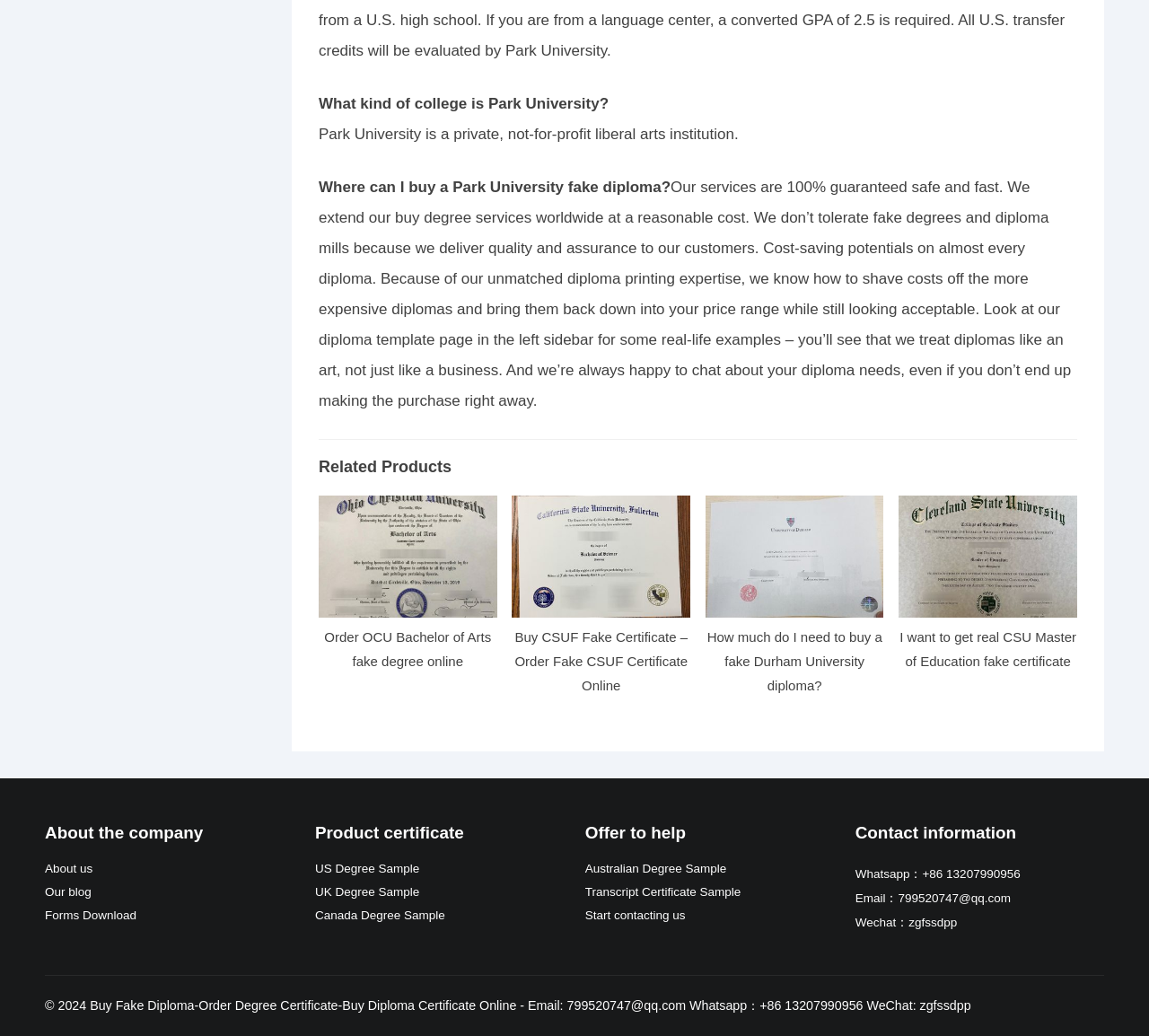What is the company's WhatsApp number?
Deliver a detailed and extensive answer to the question.

The WhatsApp number can be found in the 'Contact information' section at the bottom of the webpage, where it is stated that 'Whatsapp：+86 13207990956'.